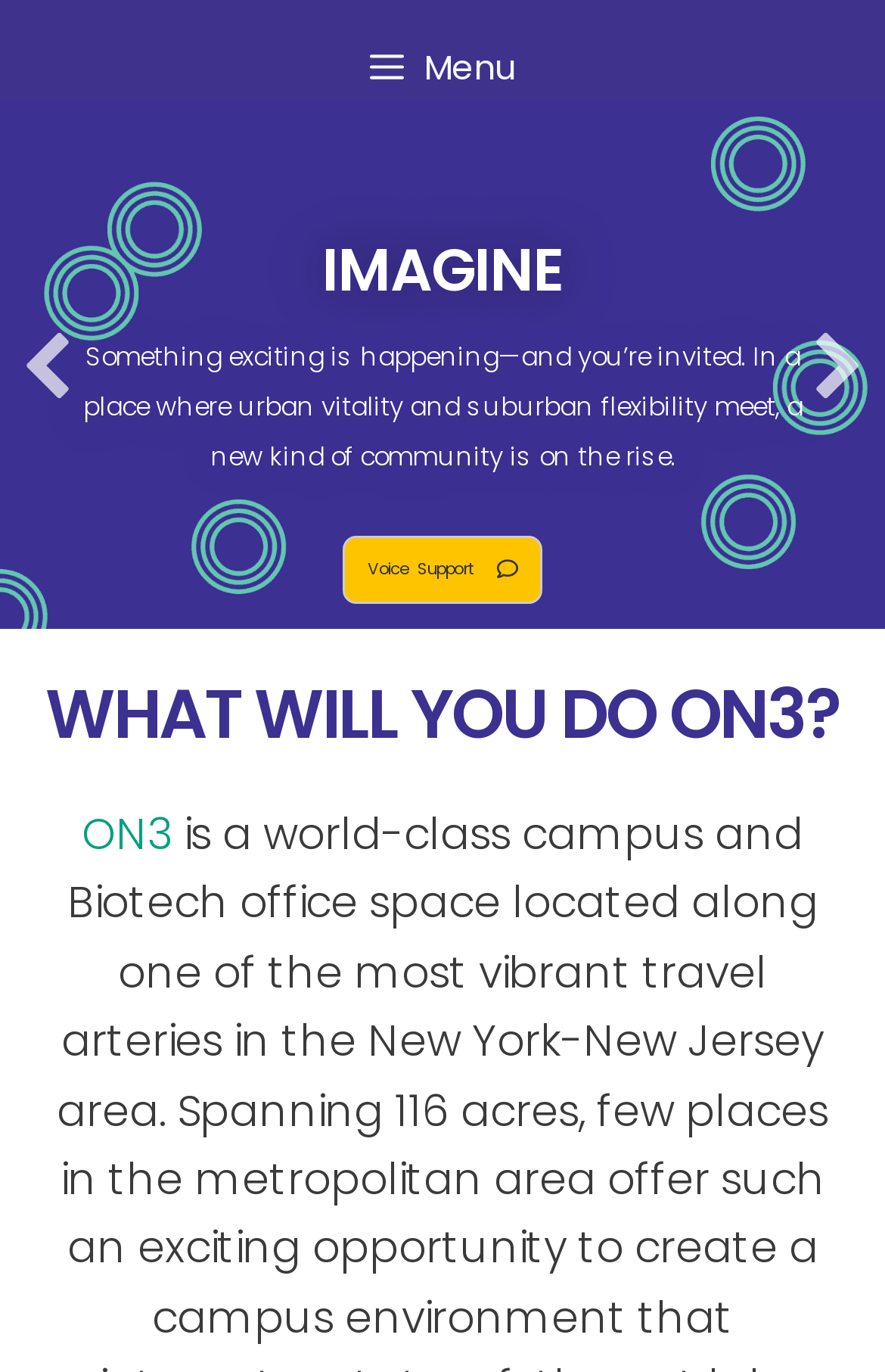What is the question asked in the heading?
Using the information presented in the image, please offer a detailed response to the question.

The heading asks a question 'WHAT WILL YOU DO ON3?' which seems to be an invitation to explore the possibilities offered by the lifestyle hub.